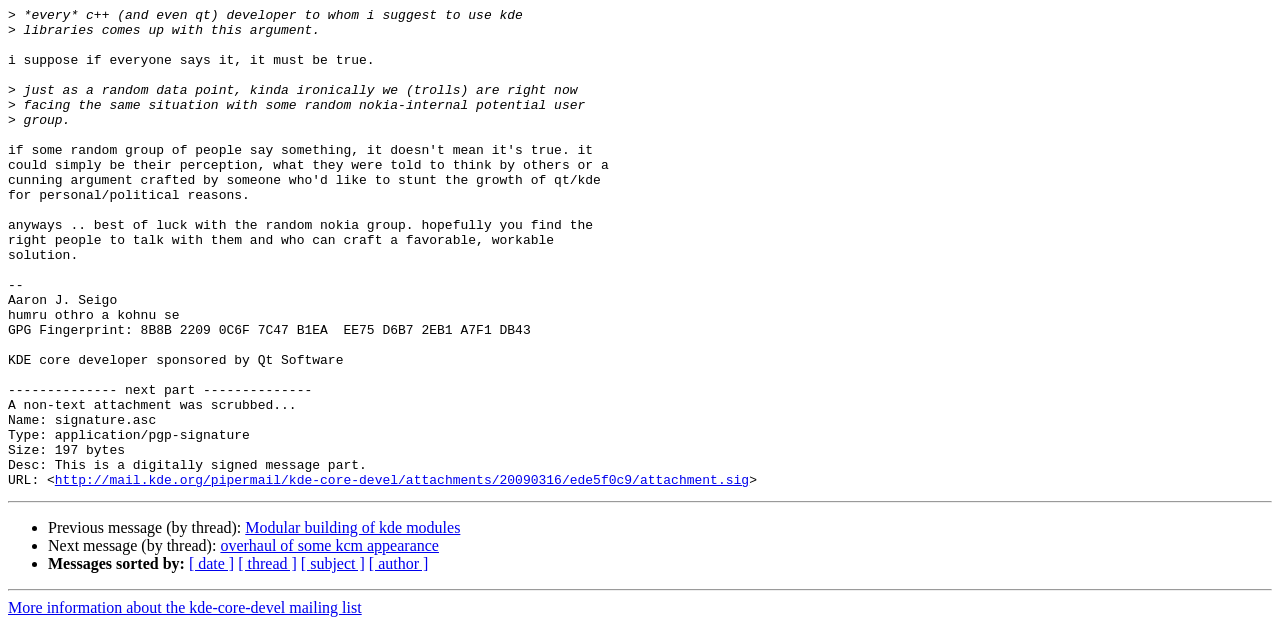Utilize the details in the image to give a detailed response to the question: Who is the intended audience of the webpage?

Based on the content and tone of the conversation, it appears that the intended audience of the webpage is KDE developers or individuals interested in KDE development, as they discuss technical topics and use specific terminology.